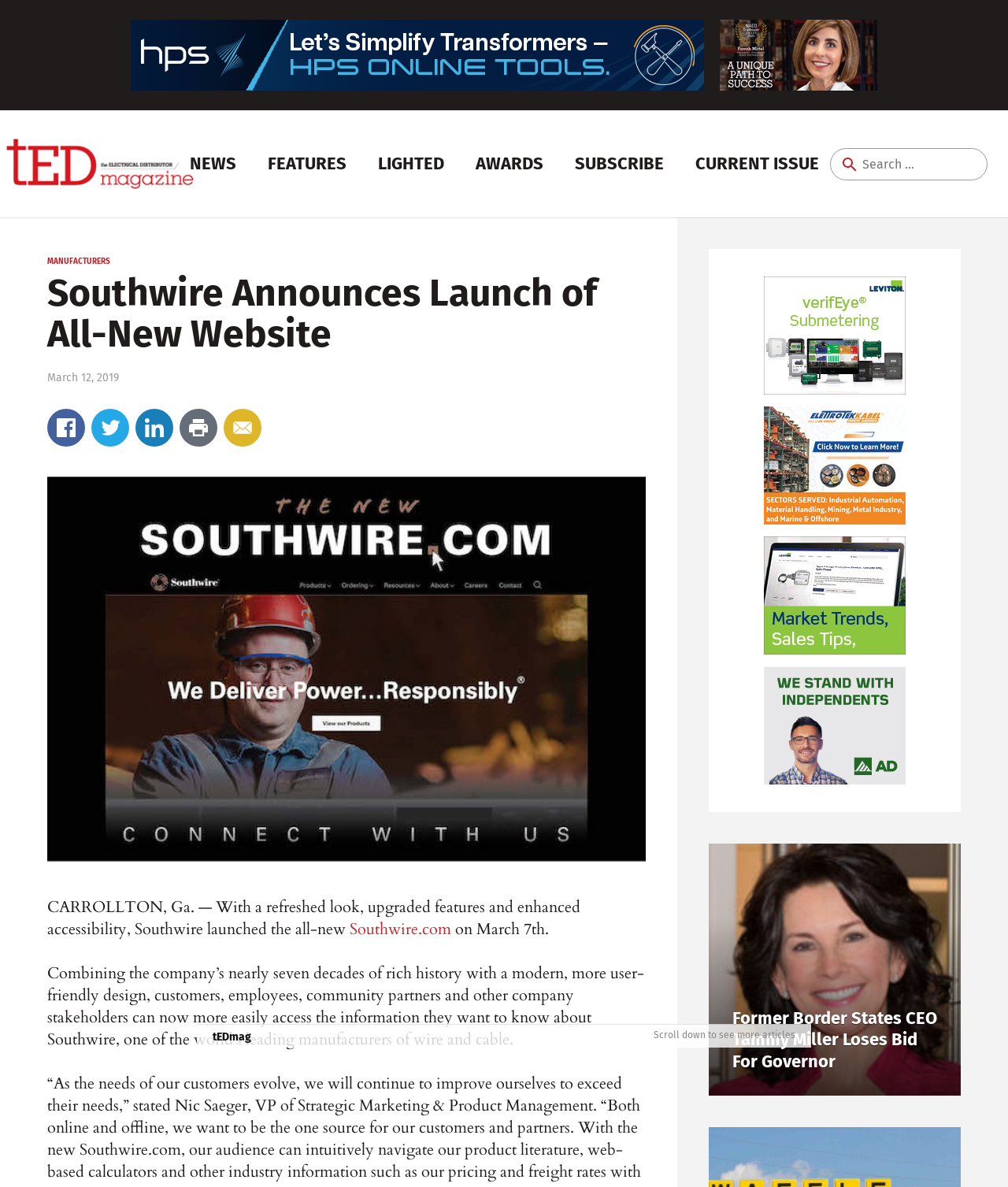What is the name of the company that launched a new website?
Refer to the image and provide a thorough answer to the question.

The answer can be found in the heading 'Southwire Announces Launch of All-New Website' which is located at the top of the webpage. This heading is a prominent element on the page and indicates that the company Southwire has launched a new website.